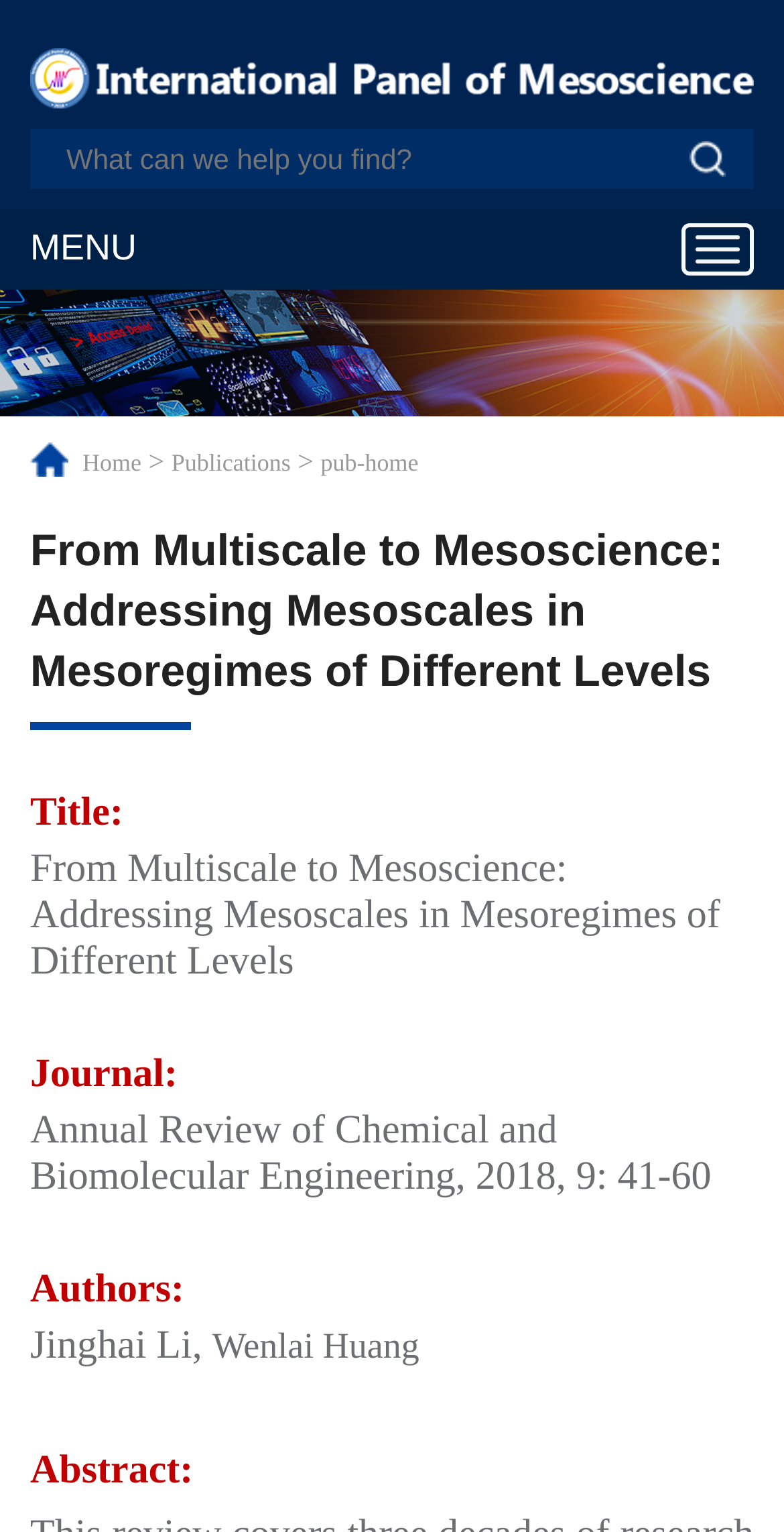What is the title of the publication?
Based on the image, please offer an in-depth response to the question.

The title of the publication is 'From Multiscale to Mesoscience: Addressing Mesoscales in Mesoregimes of Different Levels', which is displayed prominently on the webpage.